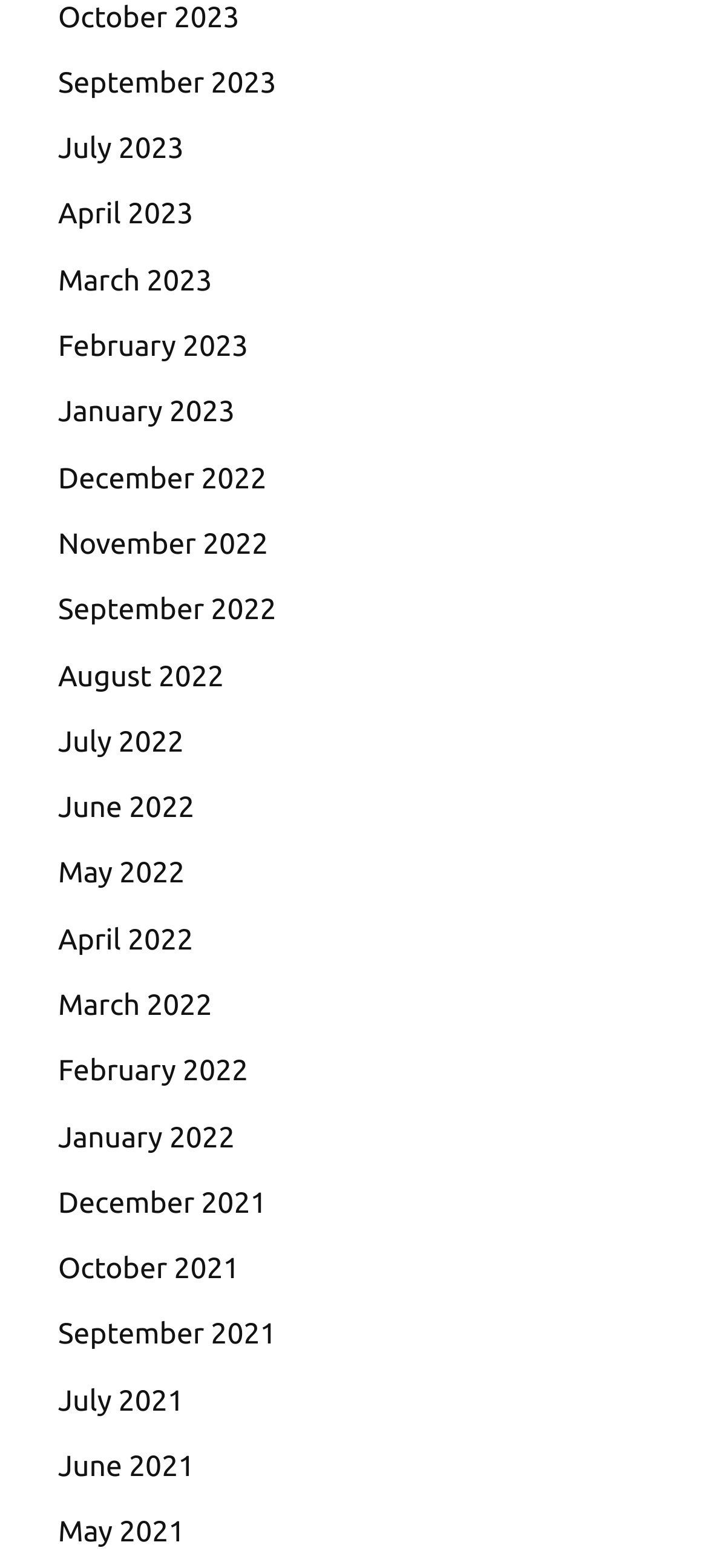With reference to the screenshot, provide a detailed response to the question below:
What is the earliest month listed?

By examining the list of links, I found that the bottommost link is 'May 2021', which suggests that it is the earliest month listed.